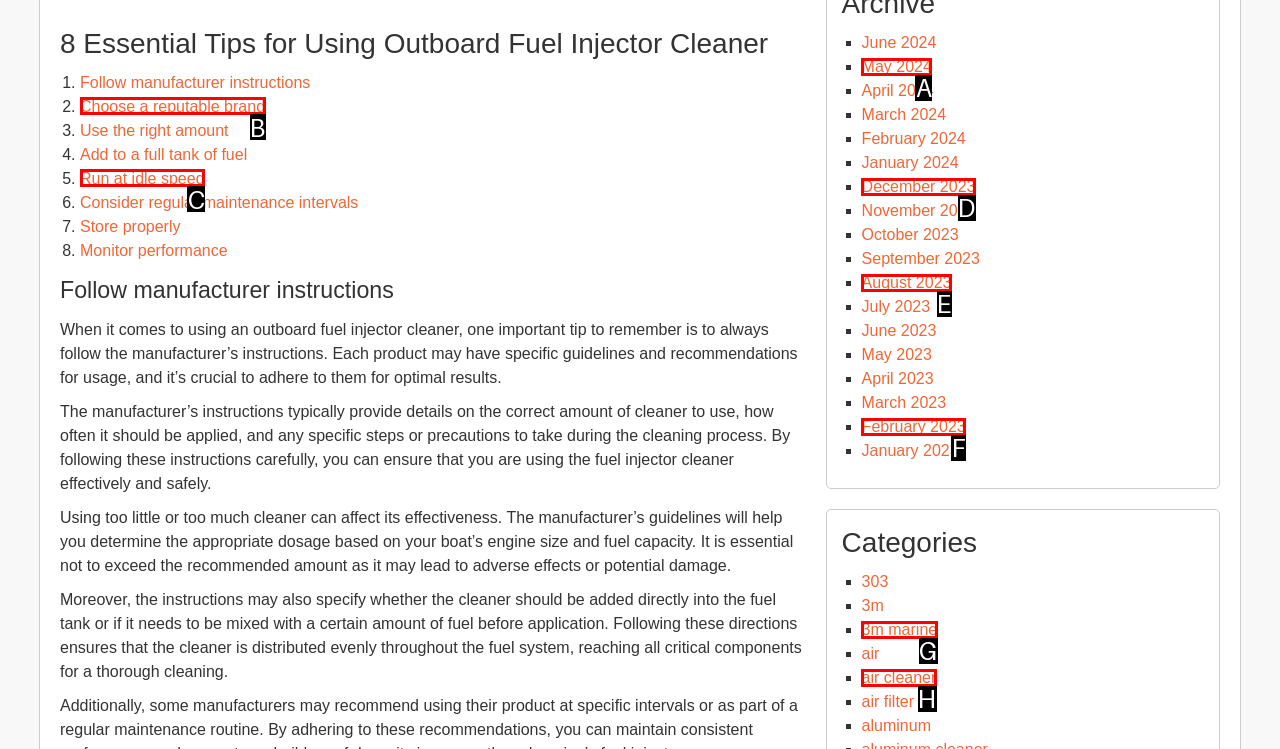Select the HTML element that matches the description: 3m marine. Provide the letter of the chosen option as your answer.

G